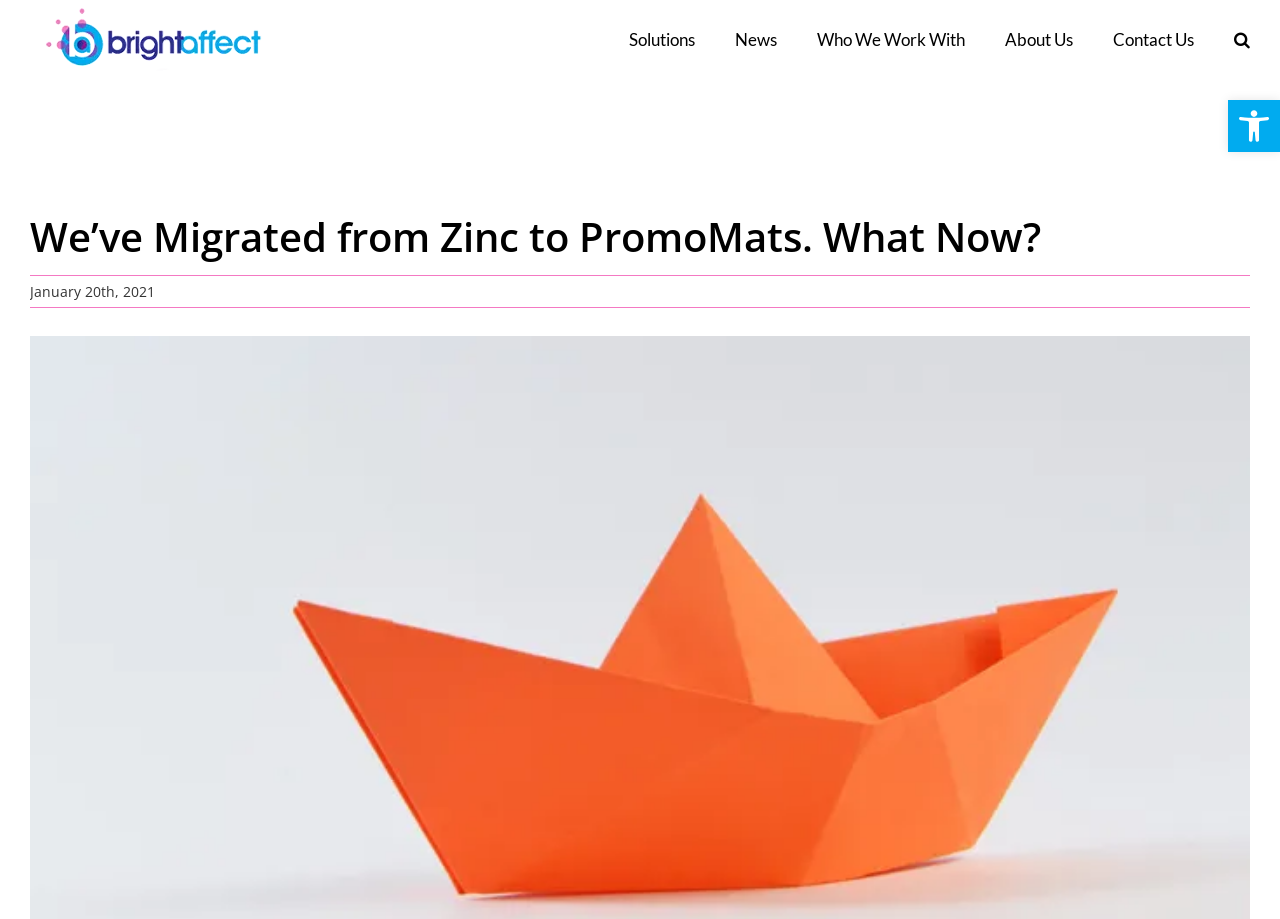How many main menu items are there?
Using the screenshot, give a one-word or short phrase answer.

6